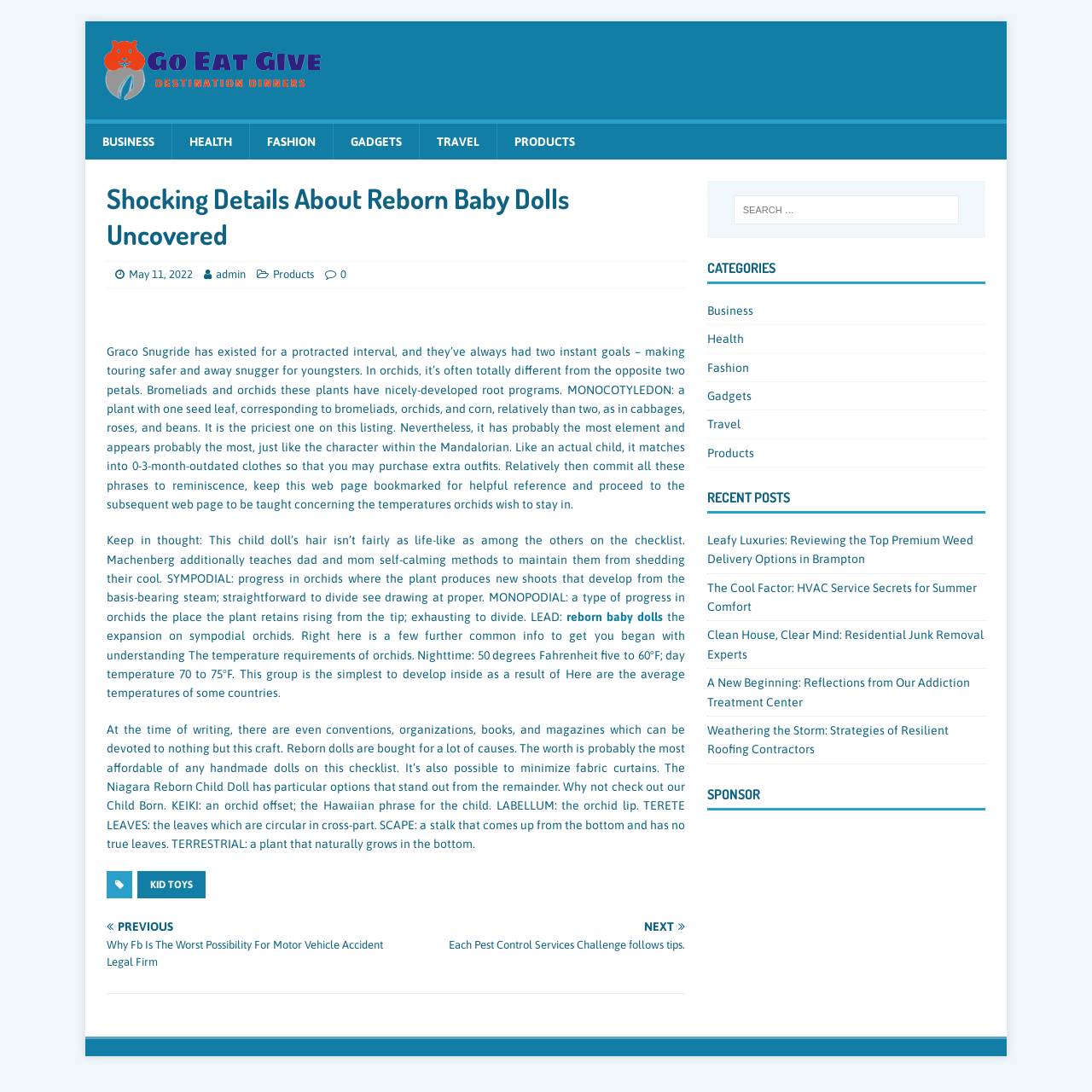Use the details in the image to answer the question thoroughly: 
What is the category of the article?

The category of the article can be determined by looking at the breadcrumbs or the links above the article title. In this case, the category is 'Products' as indicated by the link 'Products' above the article title.